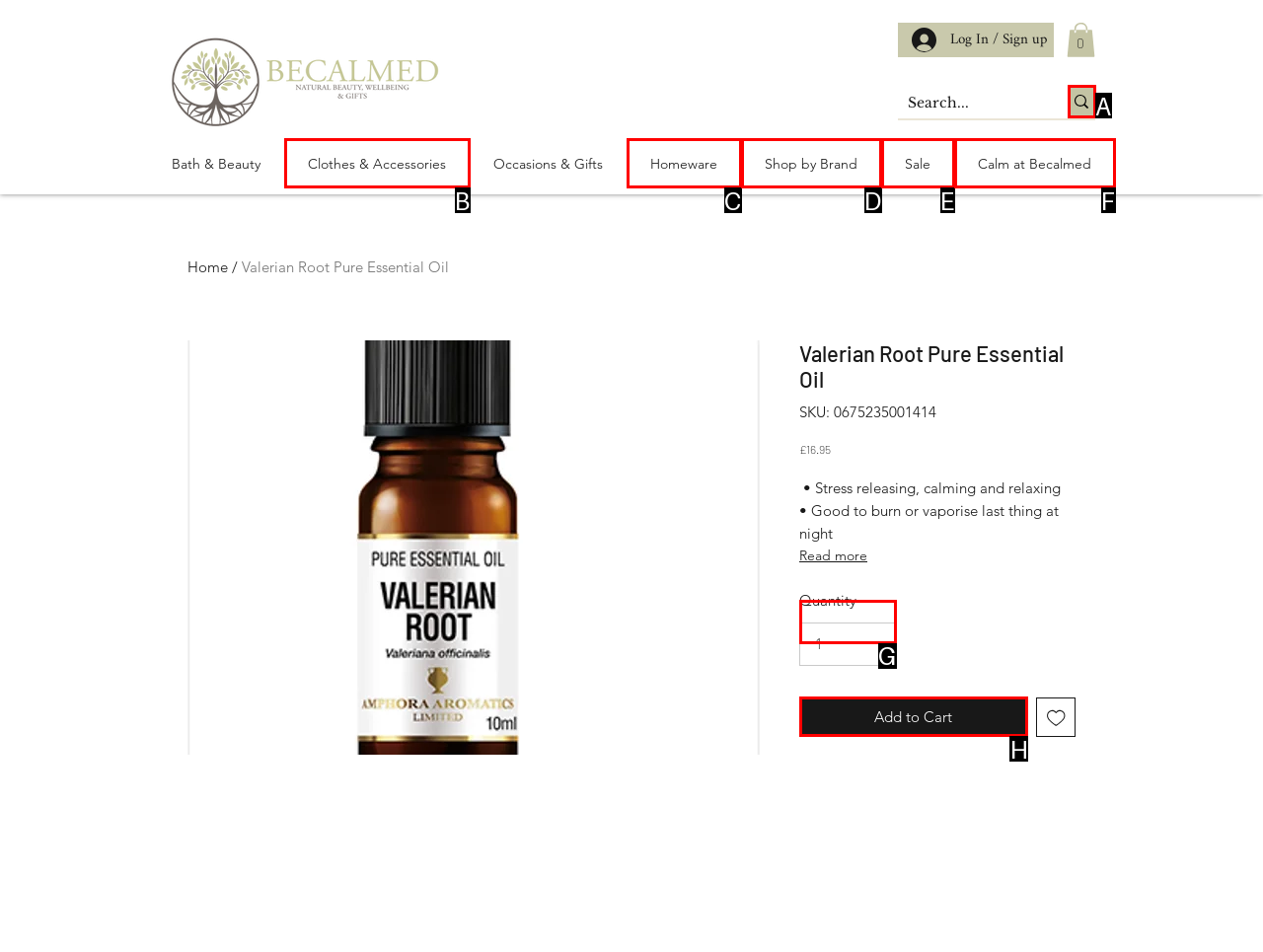Point out the correct UI element to click to carry out this instruction: Add Valerian Root Pure Essential Oil to cart
Answer with the letter of the chosen option from the provided choices directly.

H